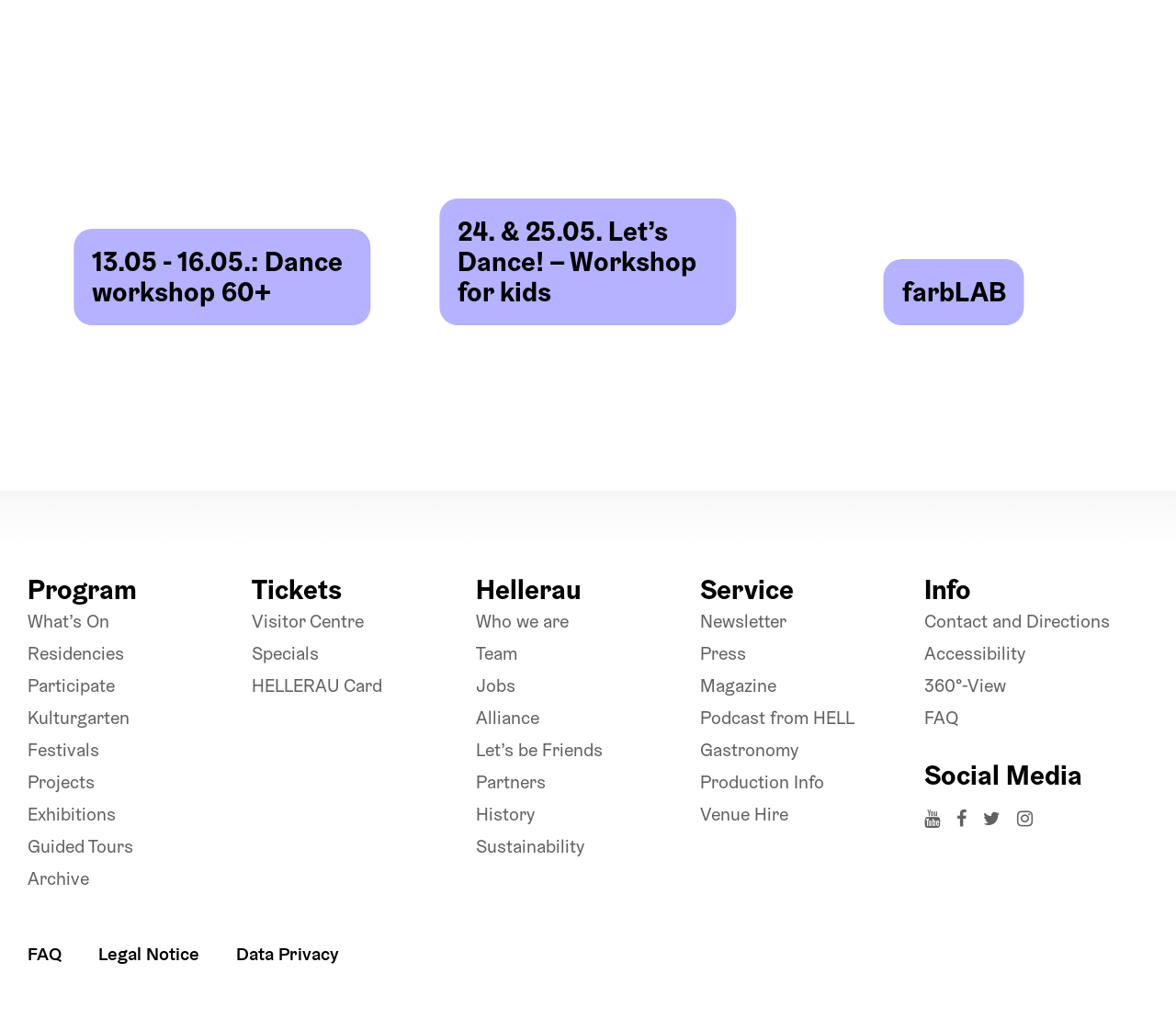Please provide a brief answer to the question using only one word or phrase: 
How many social media links are there?

4